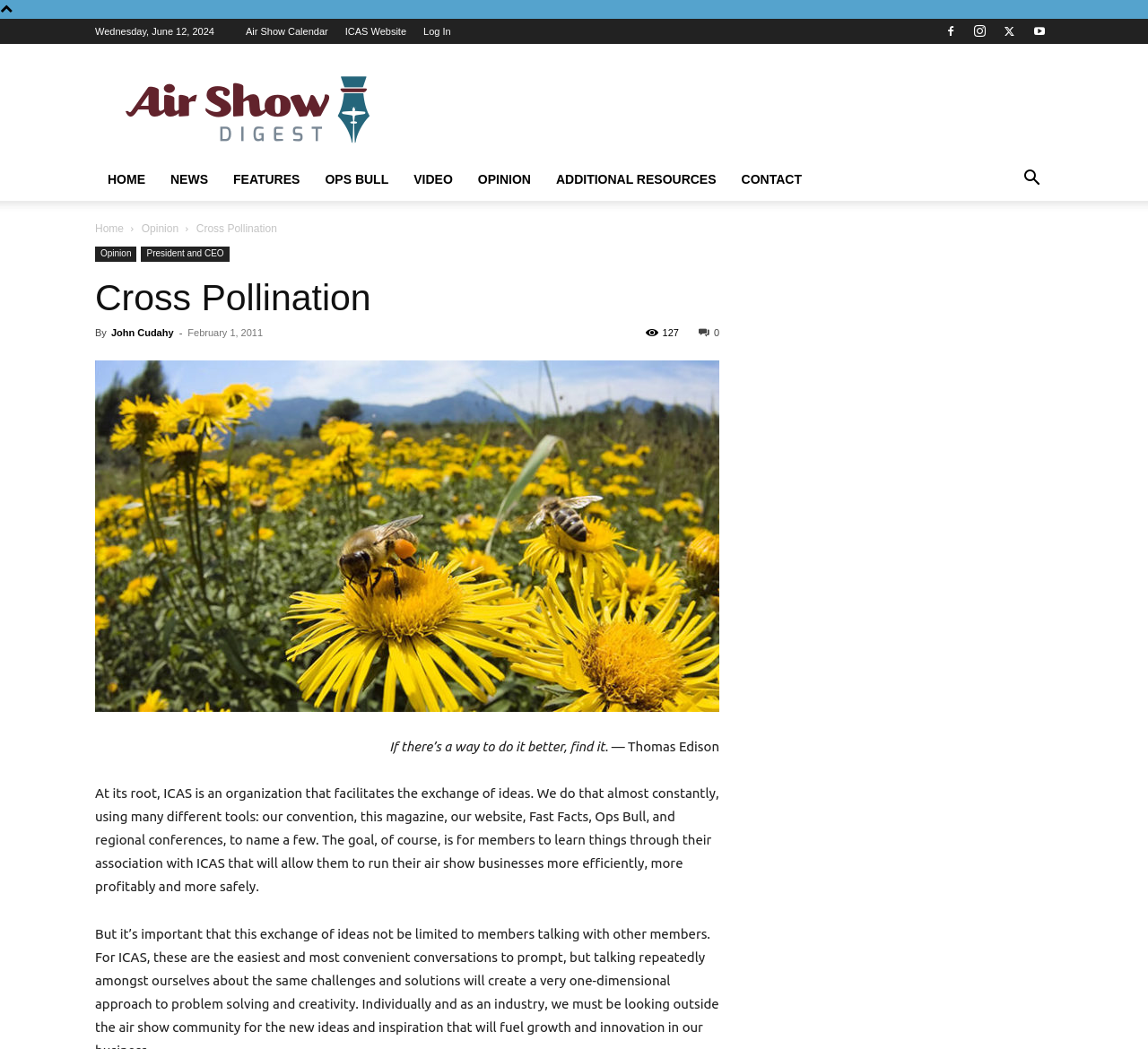Please identify the bounding box coordinates of the region to click in order to complete the task: "Go to the HOME page". The coordinates must be four float numbers between 0 and 1, specified as [left, top, right, bottom].

[0.083, 0.15, 0.138, 0.191]